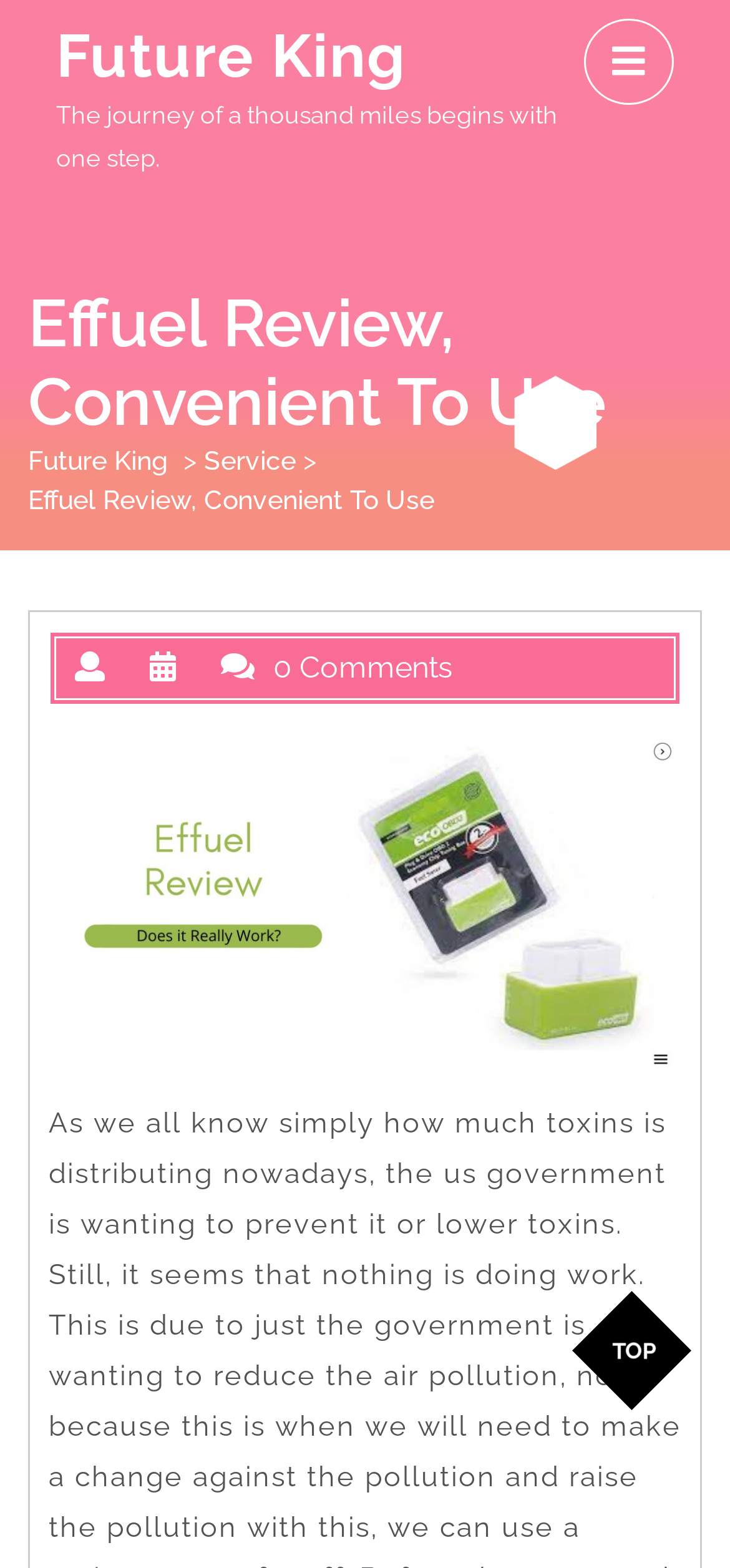Give a one-word or short phrase answer to this question: 
How many comments are there on the webpage?

0